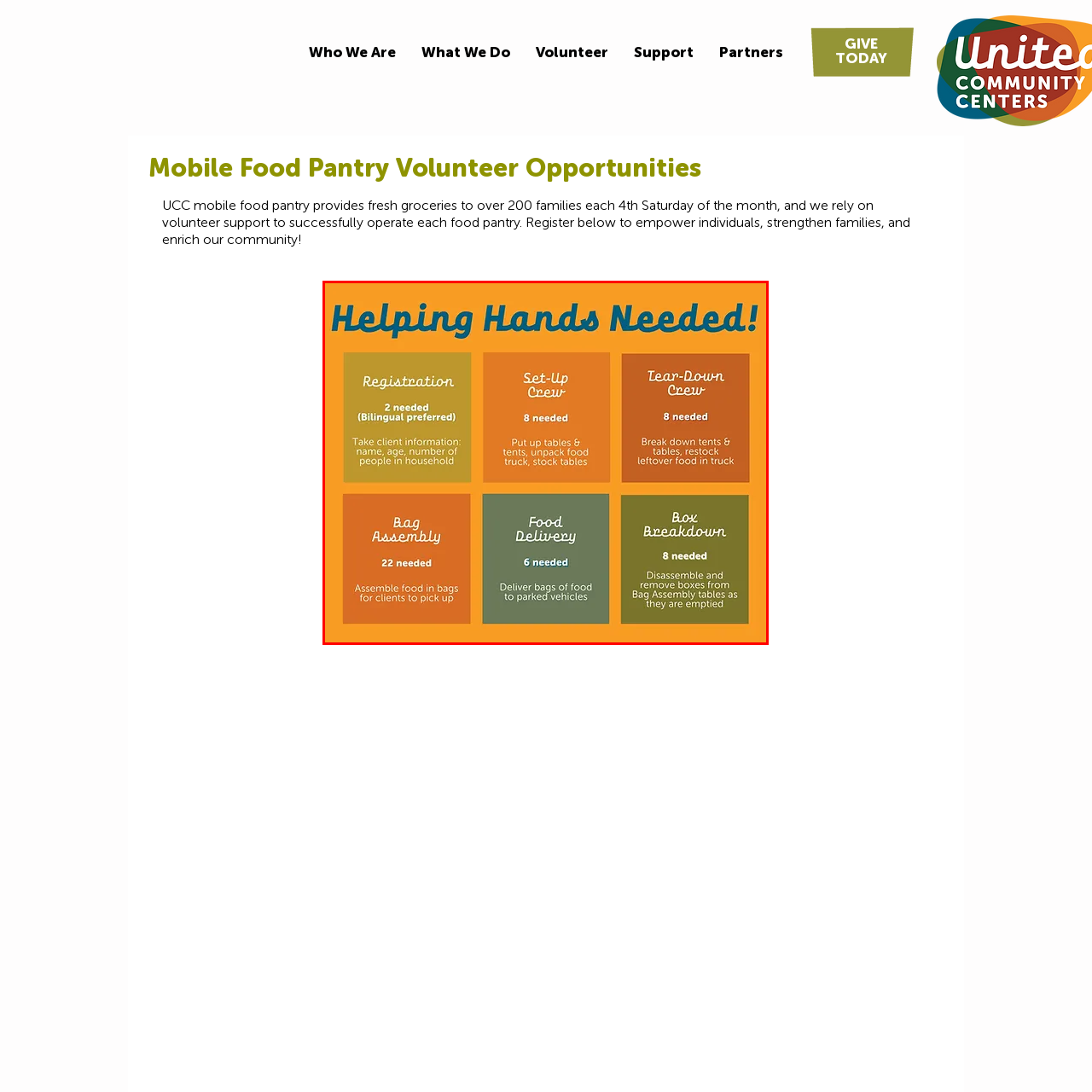What is the task of the Food Delivery volunteers?
Observe the image within the red bounding box and formulate a detailed response using the visual elements present.

According to the poster, the Food Delivery volunteers are responsible for delivering bags of food directly to parked vehicles, ensuring a smooth distribution process.